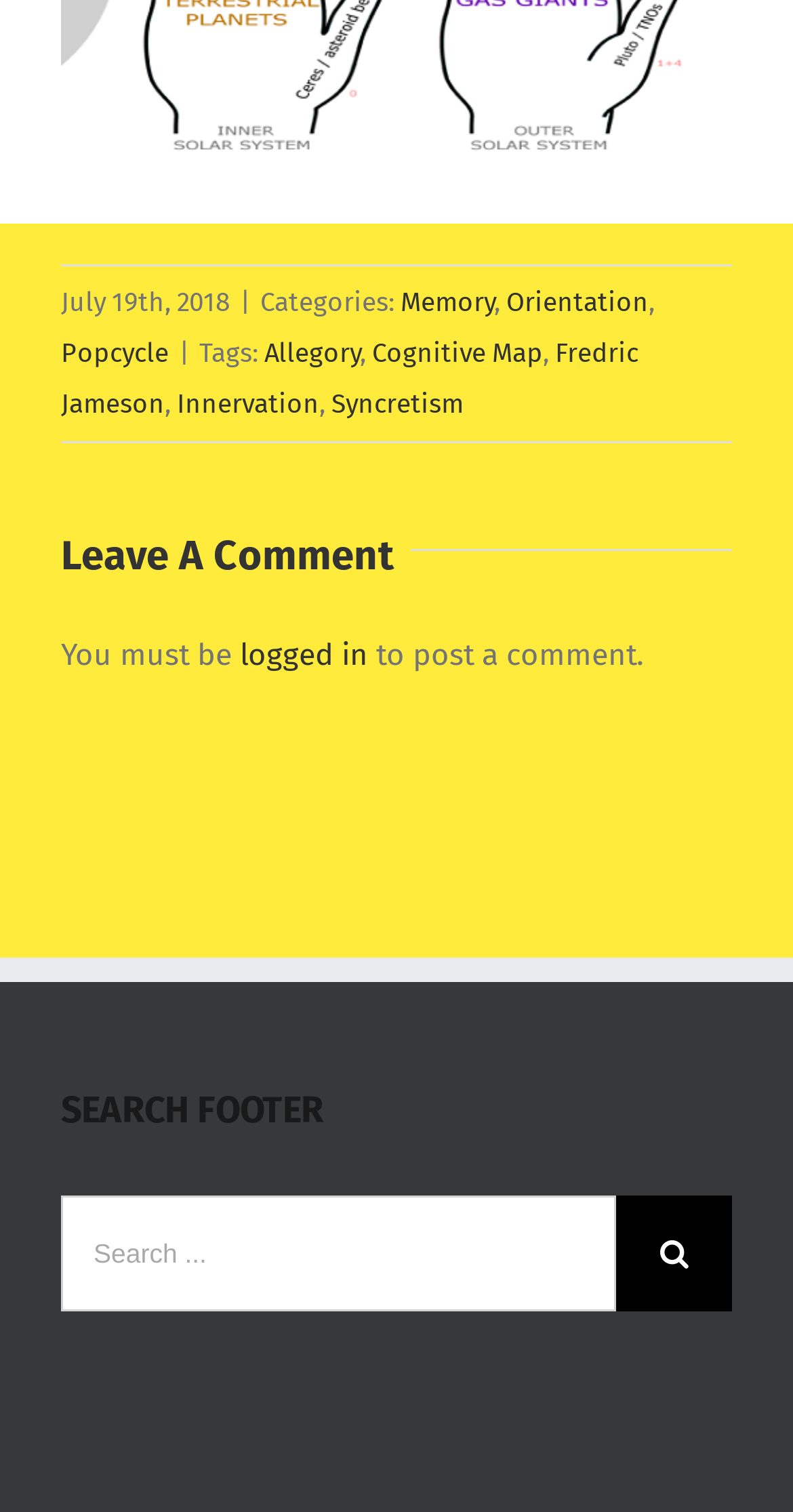Using floating point numbers between 0 and 1, provide the bounding box coordinates in the format (top-left x, top-left y, bottom-right x, bottom-right y). Locate the UI element described here: logged in

[0.303, 0.42, 0.464, 0.444]